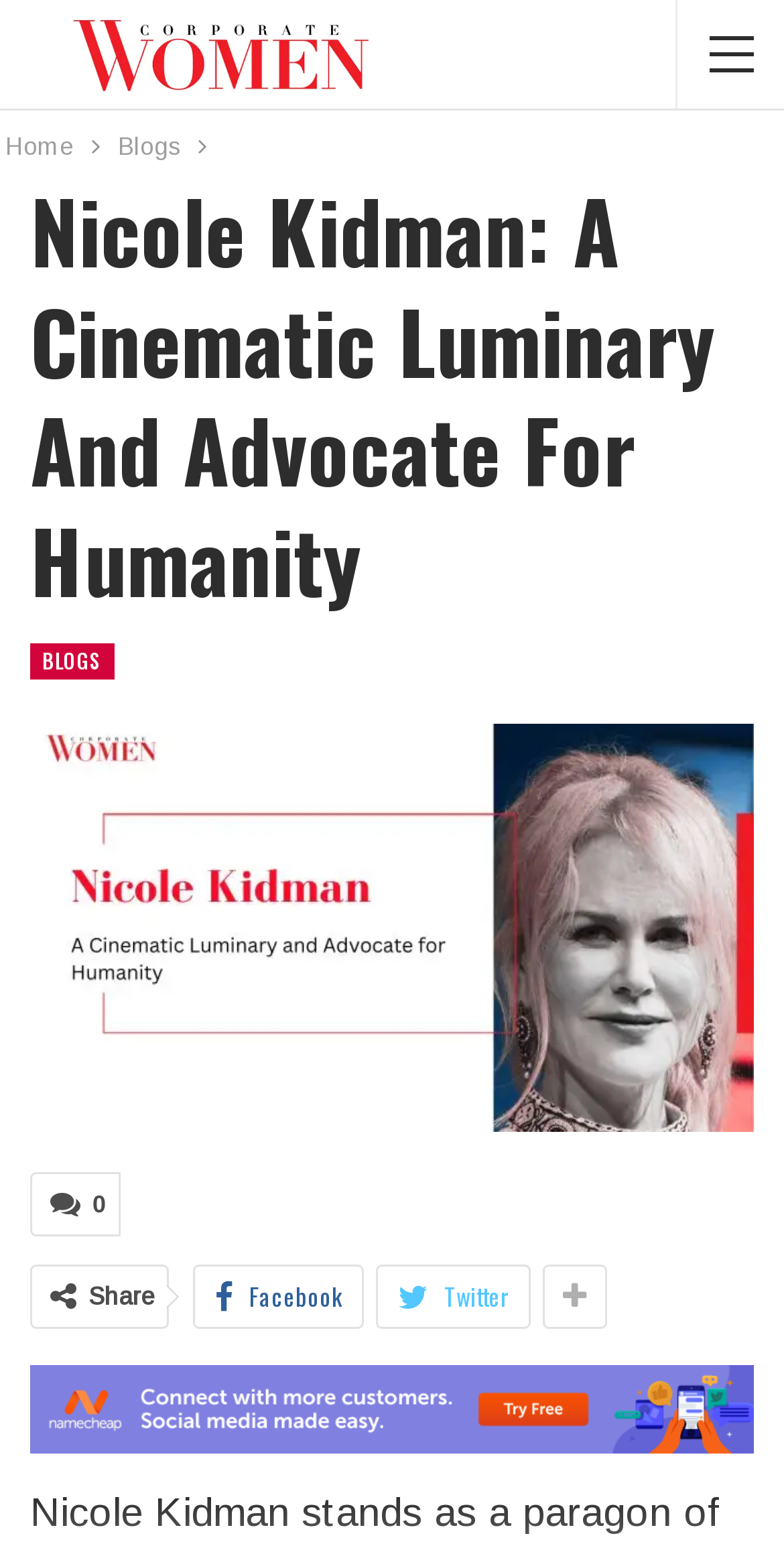Respond with a single word or phrase:
What is the text on the top-left image?

The Corporate Women